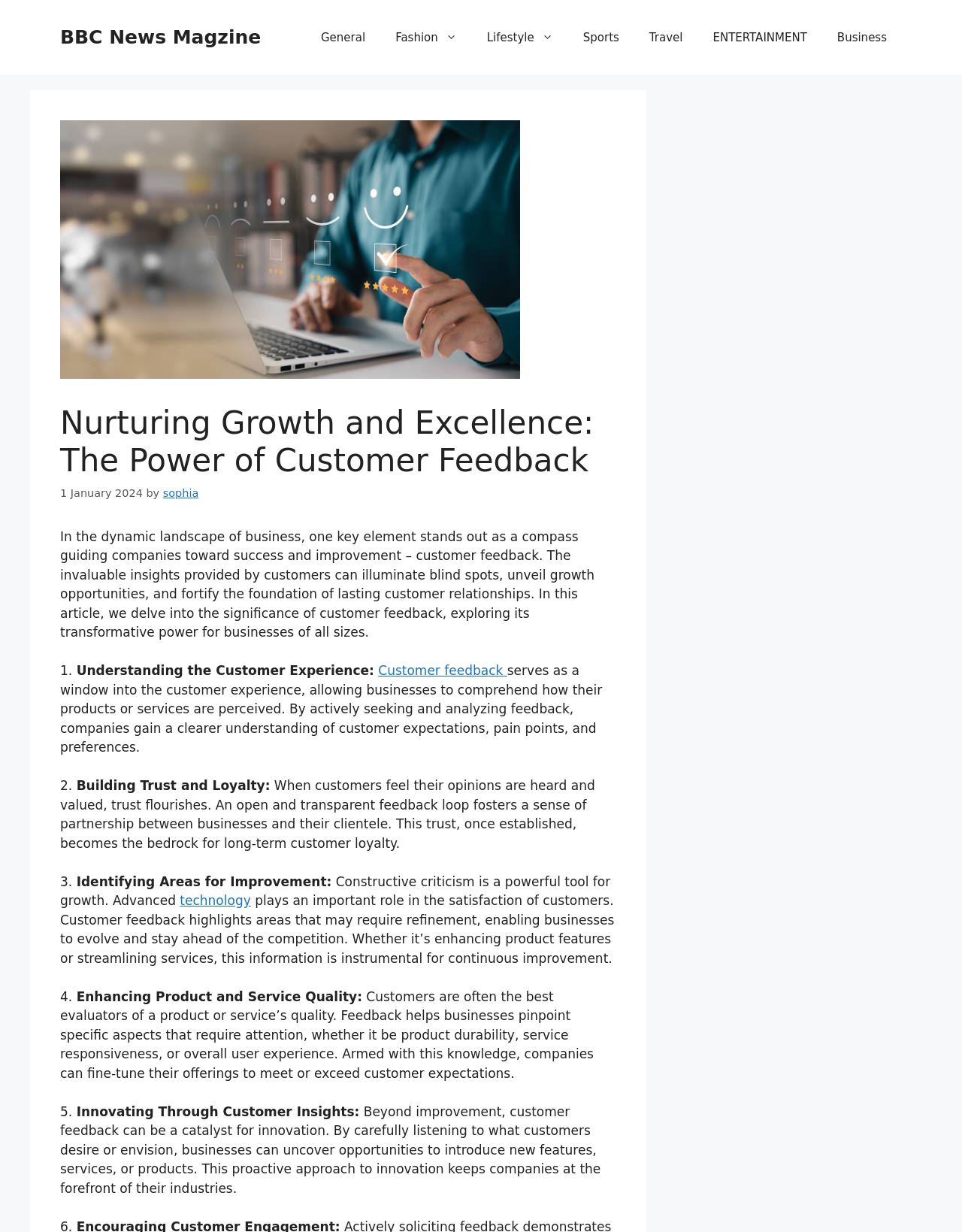Please specify the coordinates of the bounding box for the element that should be clicked to carry out this instruction: "Visit the 'BBC News Magzine' website". The coordinates must be four float numbers between 0 and 1, formatted as [left, top, right, bottom].

[0.062, 0.021, 0.271, 0.039]